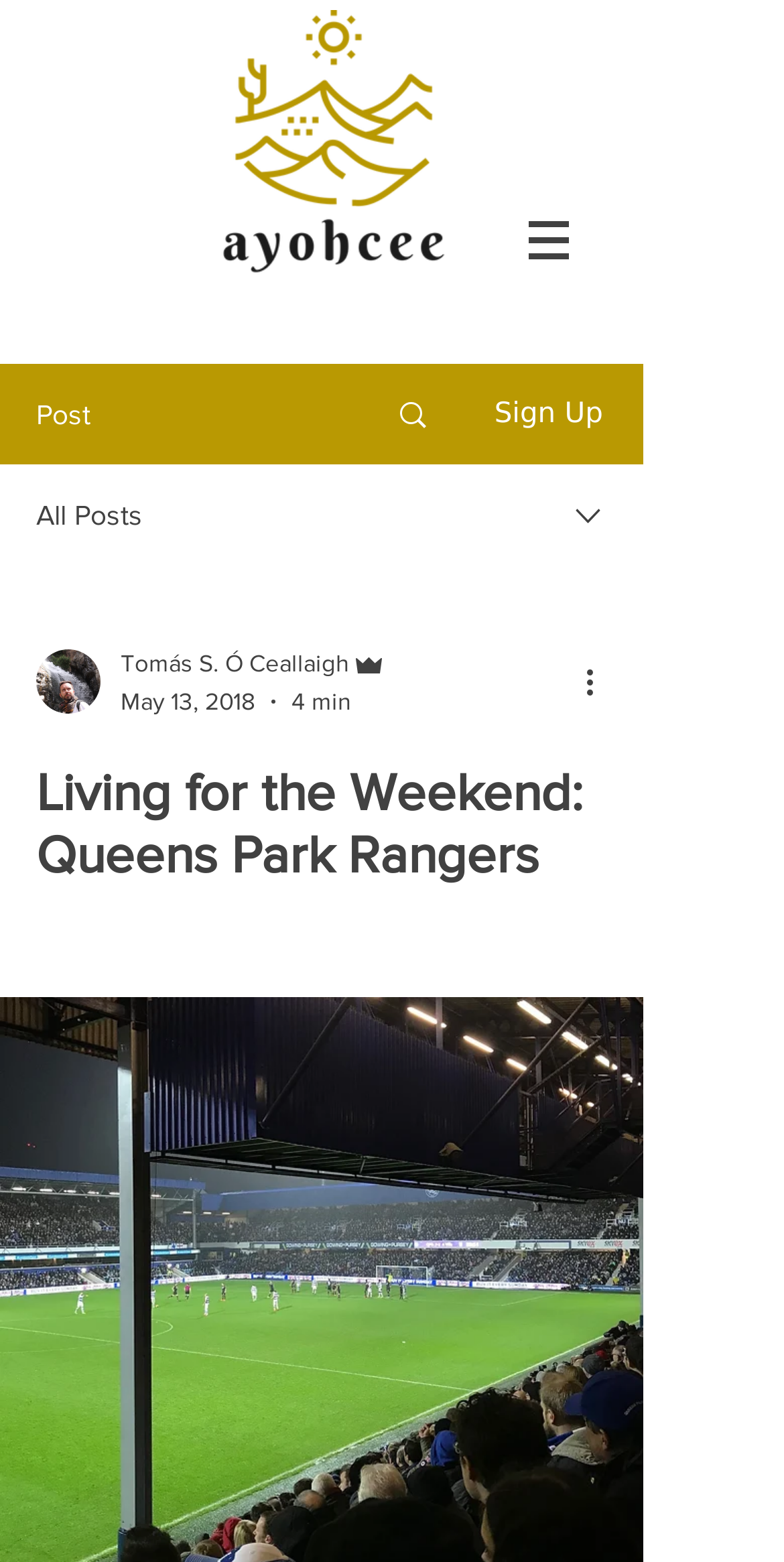What is the date of the article?
Refer to the image and provide a one-word or short phrase answer.

May 13, 2018